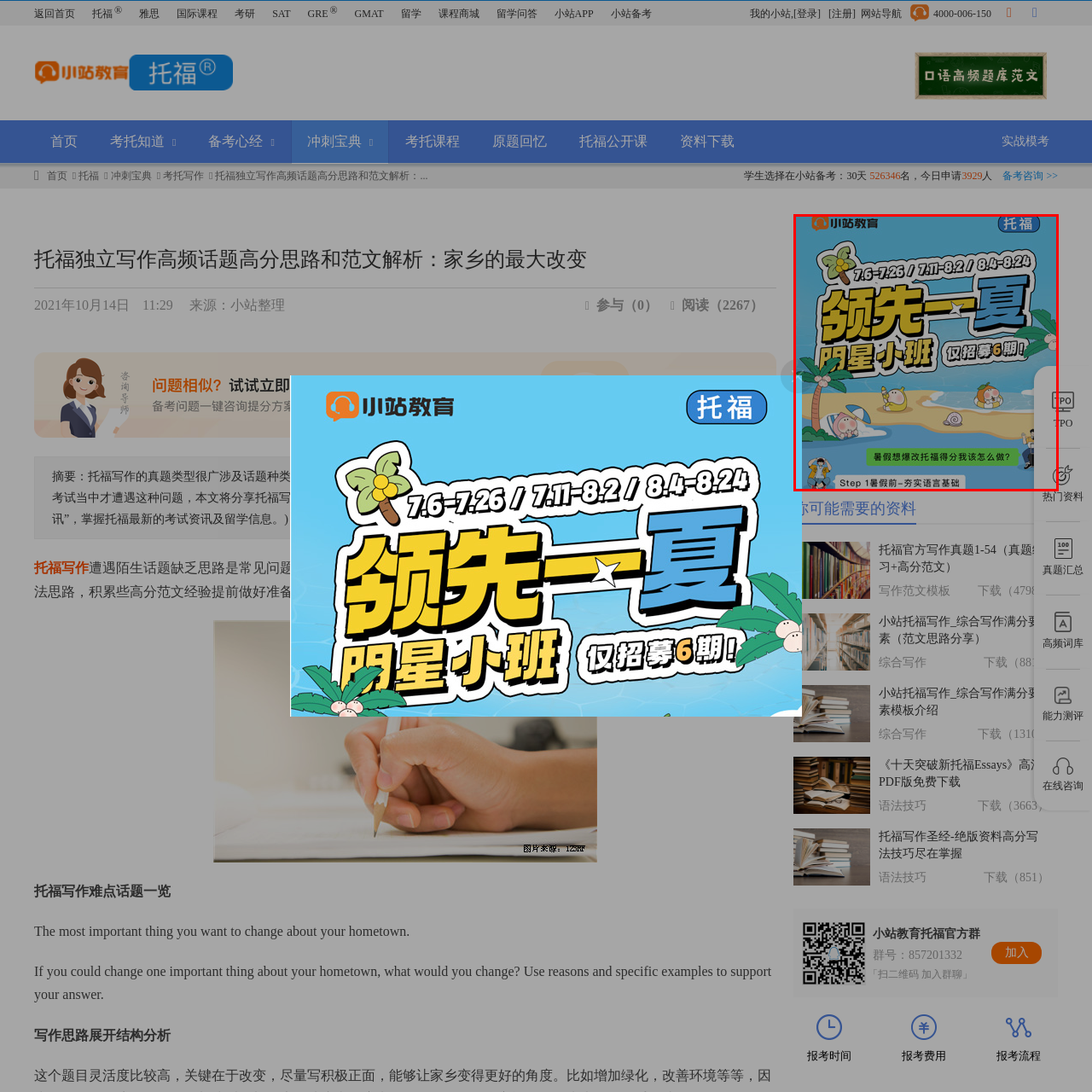Describe all the elements and activities occurring in the red-outlined area of the image extensively.

The image showcases a vibrant promotional graphic for a summer class program titled "Leading the Summer with a Star Class," offered by 小站教育 (Zhongzhang Education). This colorful design features fun beach elements, including a sunny seaside setting, cartoon characters relaxing, and playful typography that highlights the dates for the classes: July 6-26, July 11-August 2, and August 4-24. The banner emphasizes the limited enrollment opportunity, inviting students to join the sixth term of this exciting program. The playful art and cheerful colors suggest a lively and engaging learning experience for participants.